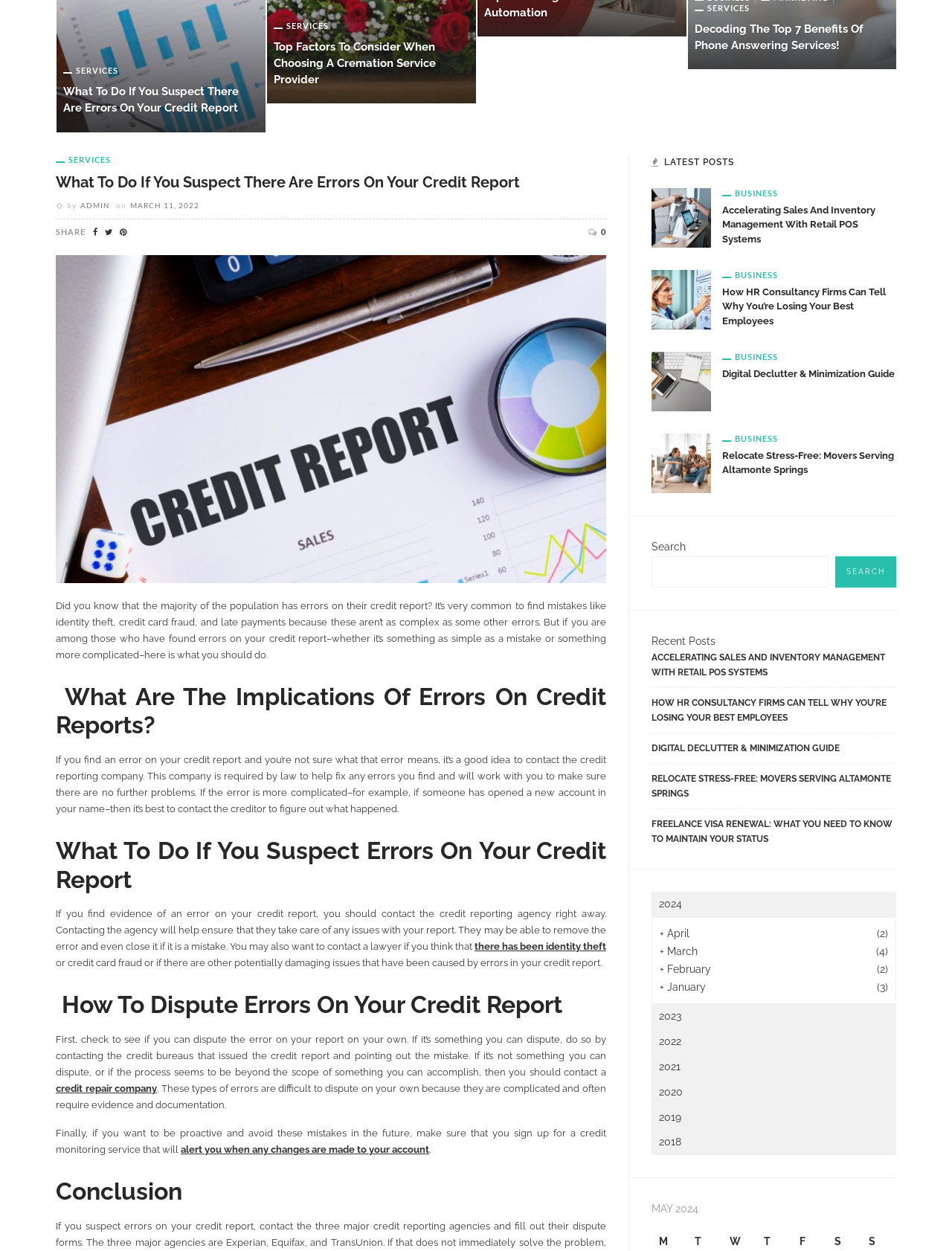Identify the bounding box coordinates for the UI element described as: "parent_node: SEARCH name="s"".

[0.684, 0.448, 0.87, 0.473]